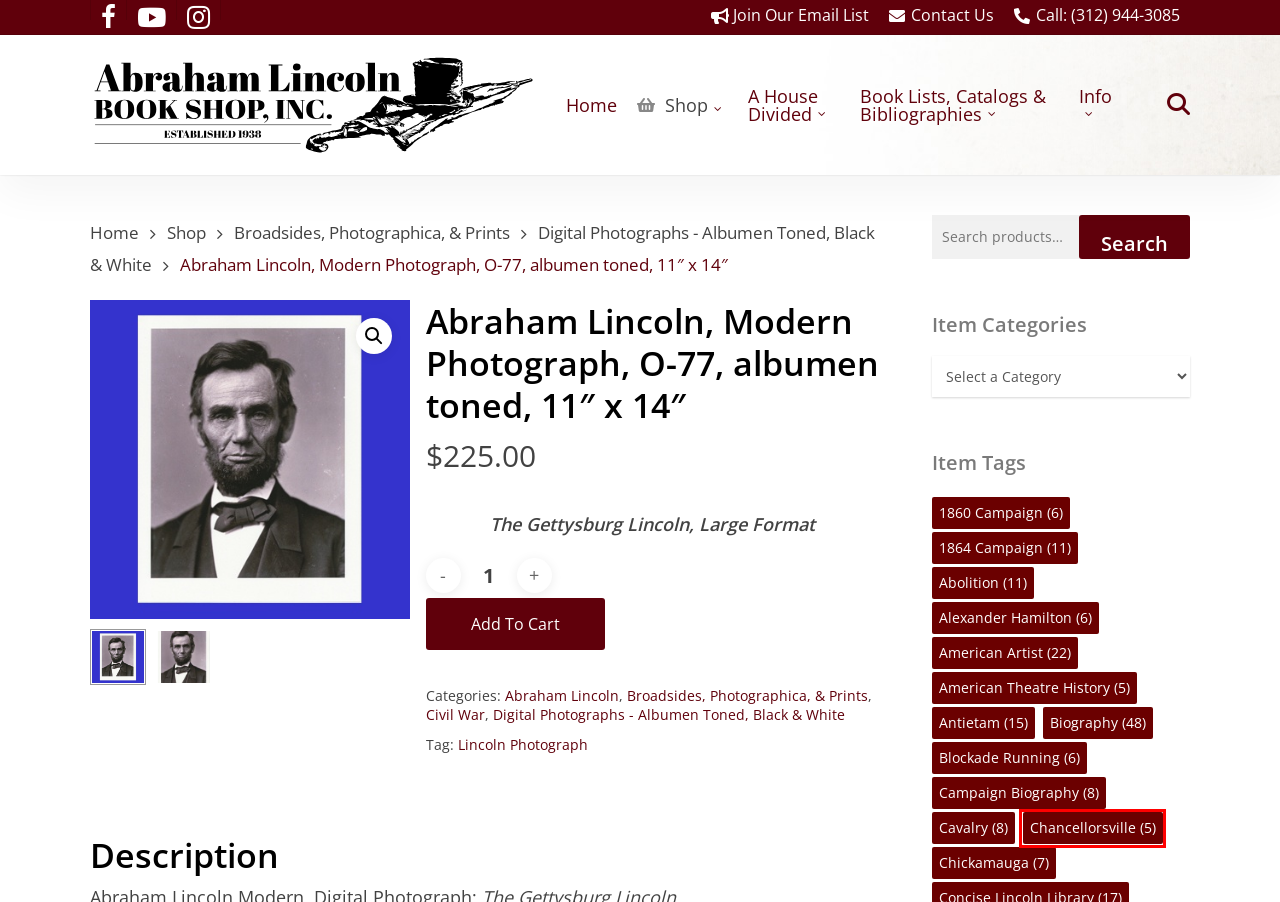You see a screenshot of a webpage with a red bounding box surrounding an element. Pick the webpage description that most accurately represents the new webpage after interacting with the element in the red bounding box. The options are:
A. Blockade Running Archives | Abraham Lincoln Book Shop Inc
B. 1860 Campaign Archives | Abraham Lincoln Book Shop Inc
C. Chancellorsville Archives | Abraham Lincoln Book Shop Inc
D. Campaign Biography Archives | Abraham Lincoln Book Shop Inc
E. 1864 Campaign Archives | Abraham Lincoln Book Shop Inc
F. Biography Archives | Abraham Lincoln Book Shop Inc
G. The Latest Book List January 2024 | Abraham Lincoln Book Shop Inc
H. Antietam Archives | Abraham Lincoln Book Shop Inc

C